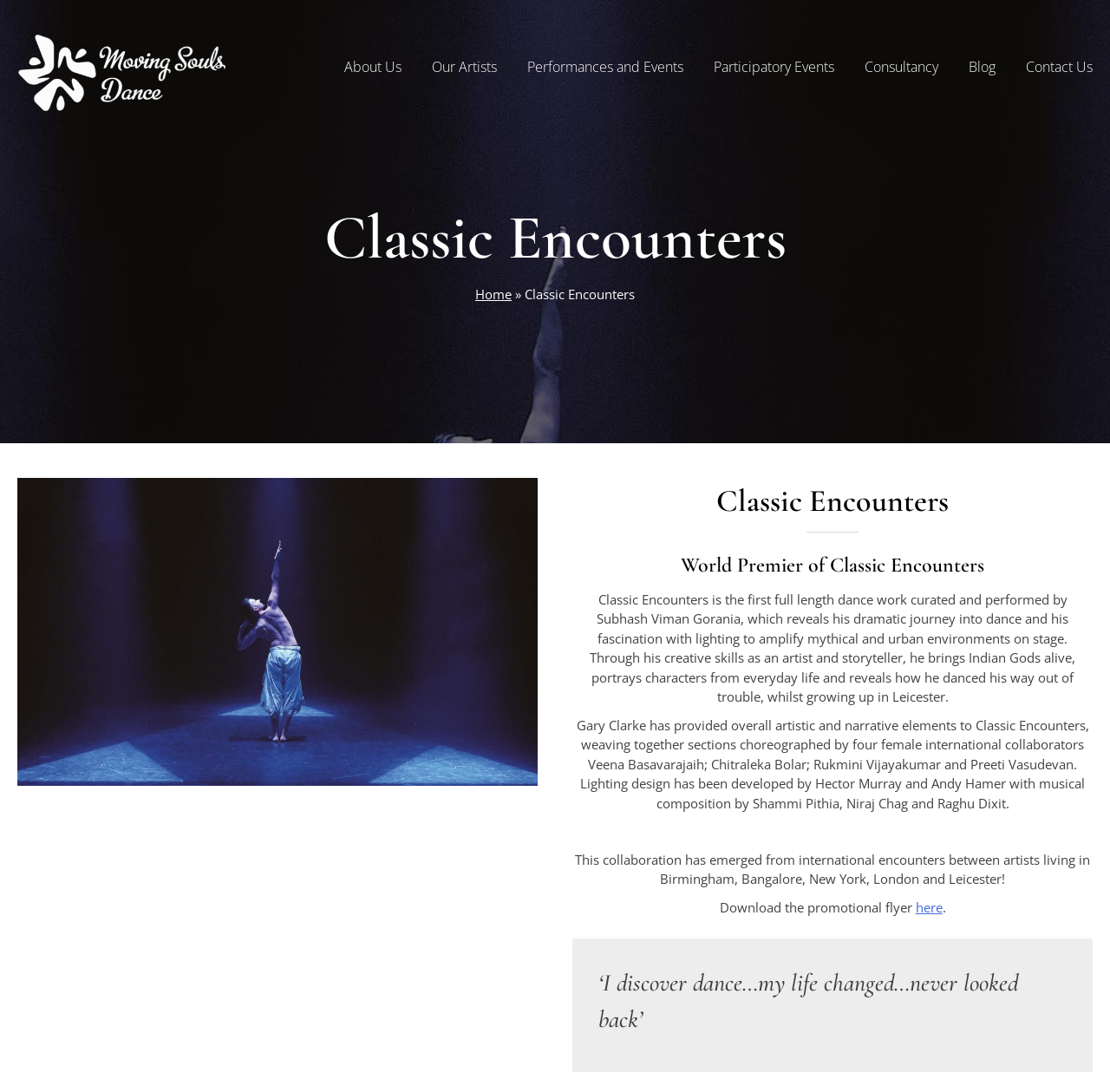What is the theme of the dance work Classic Encounters?
Offer a detailed and full explanation in response to the question.

I found the answer by reading the text on the webpage, which states 'reveals his dramatic journey into dance and his fascination with lighting to amplify mythical and urban environments on stage'.